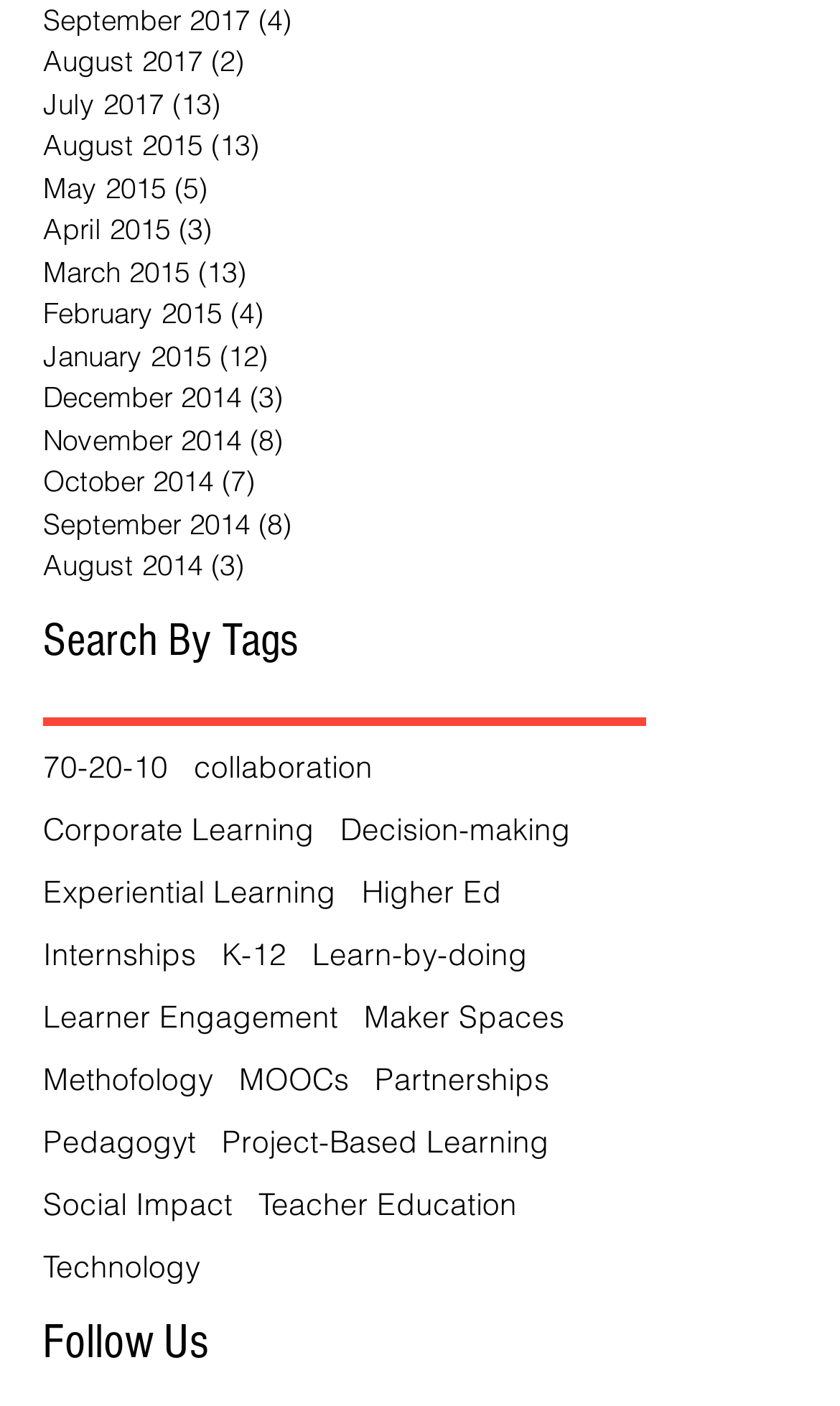Can you pinpoint the bounding box coordinates for the clickable element required for this instruction: "Search by tags"? The coordinates should be four float numbers between 0 and 1, i.e., [left, top, right, bottom].

[0.051, 0.433, 0.769, 0.48]